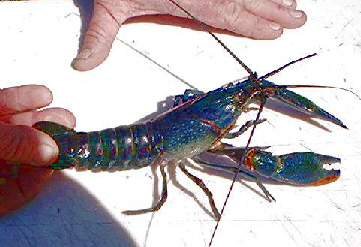Why are Red Claw crayfish popular among aquarium enthusiasts?
Please provide a detailed and comprehensive answer to the question.

According to the caption, Red Claw crayfish are popular among aquarium enthusiasts due to their aesthetic appeal, which is evident in their vibrant and colorful appearance.